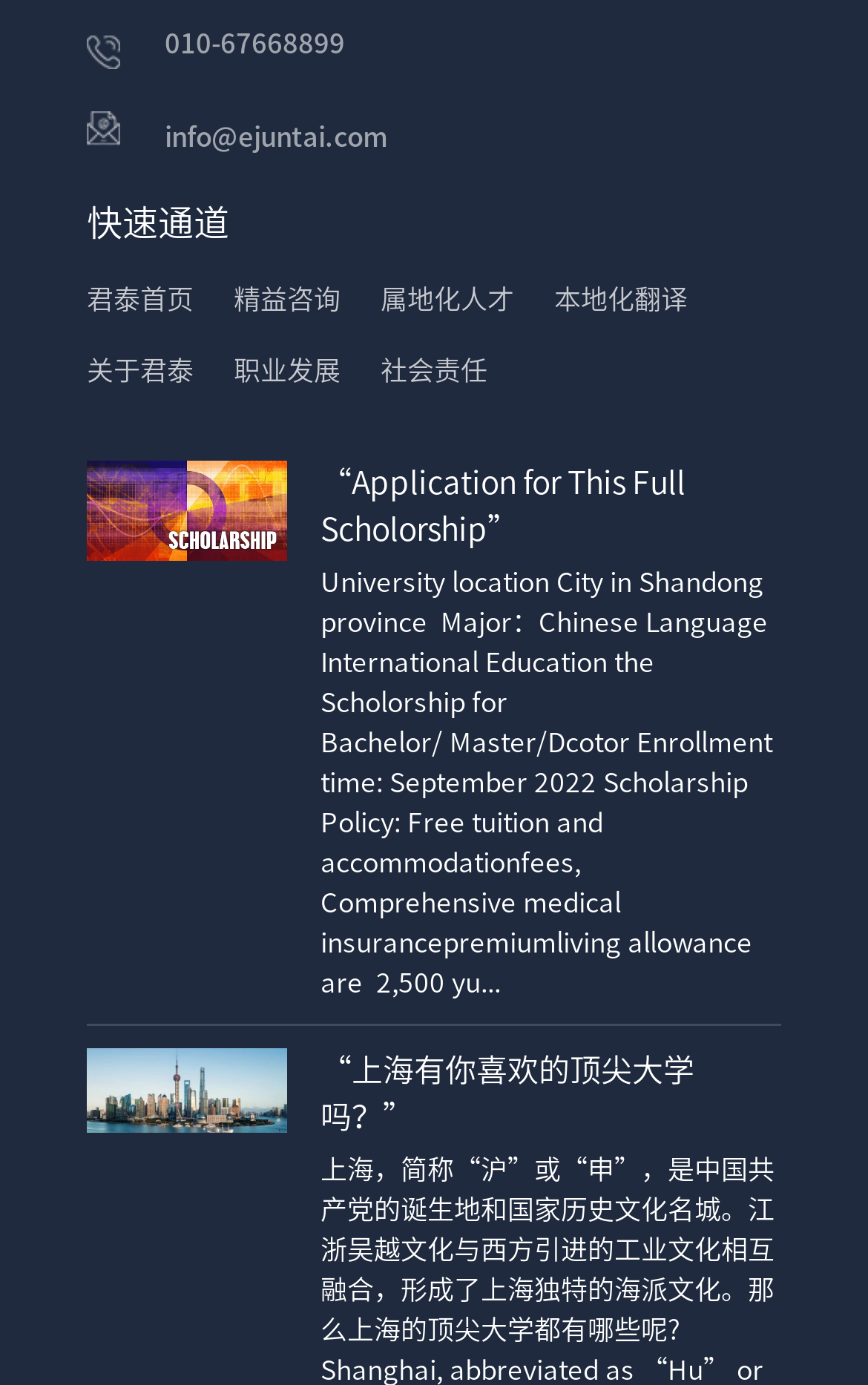Using a single word or phrase, answer the following question: 
What is the enrollment time mentioned?

September 2022